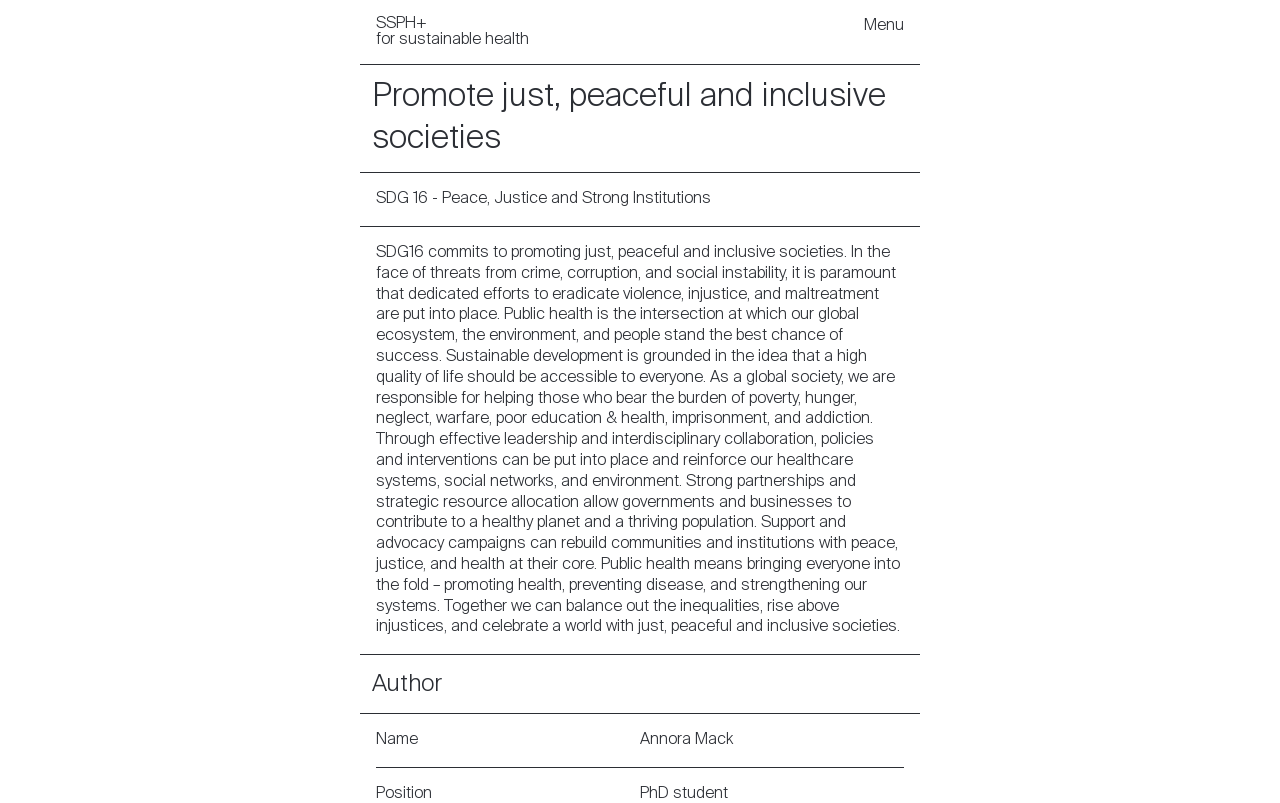What is the main theme of the webpage?
We need a detailed and exhaustive answer to the question. Please elaborate.

I found the answer by reading the text on the webpage, which discusses sustainable development, public health, and the importance of promoting just, peaceful and inclusive societies.